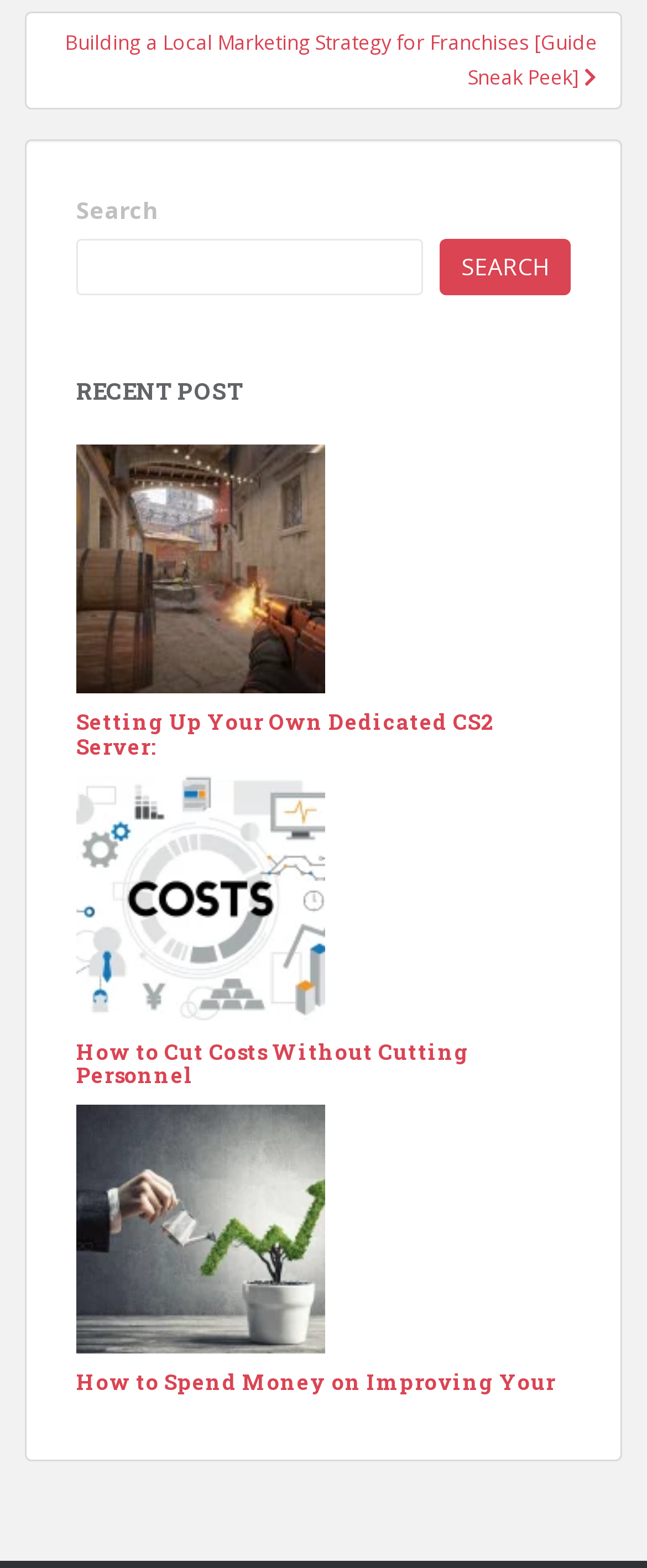Find the bounding box of the web element that fits this description: "alt="cs2-spray-control"".

[0.118, 0.351, 0.503, 0.371]